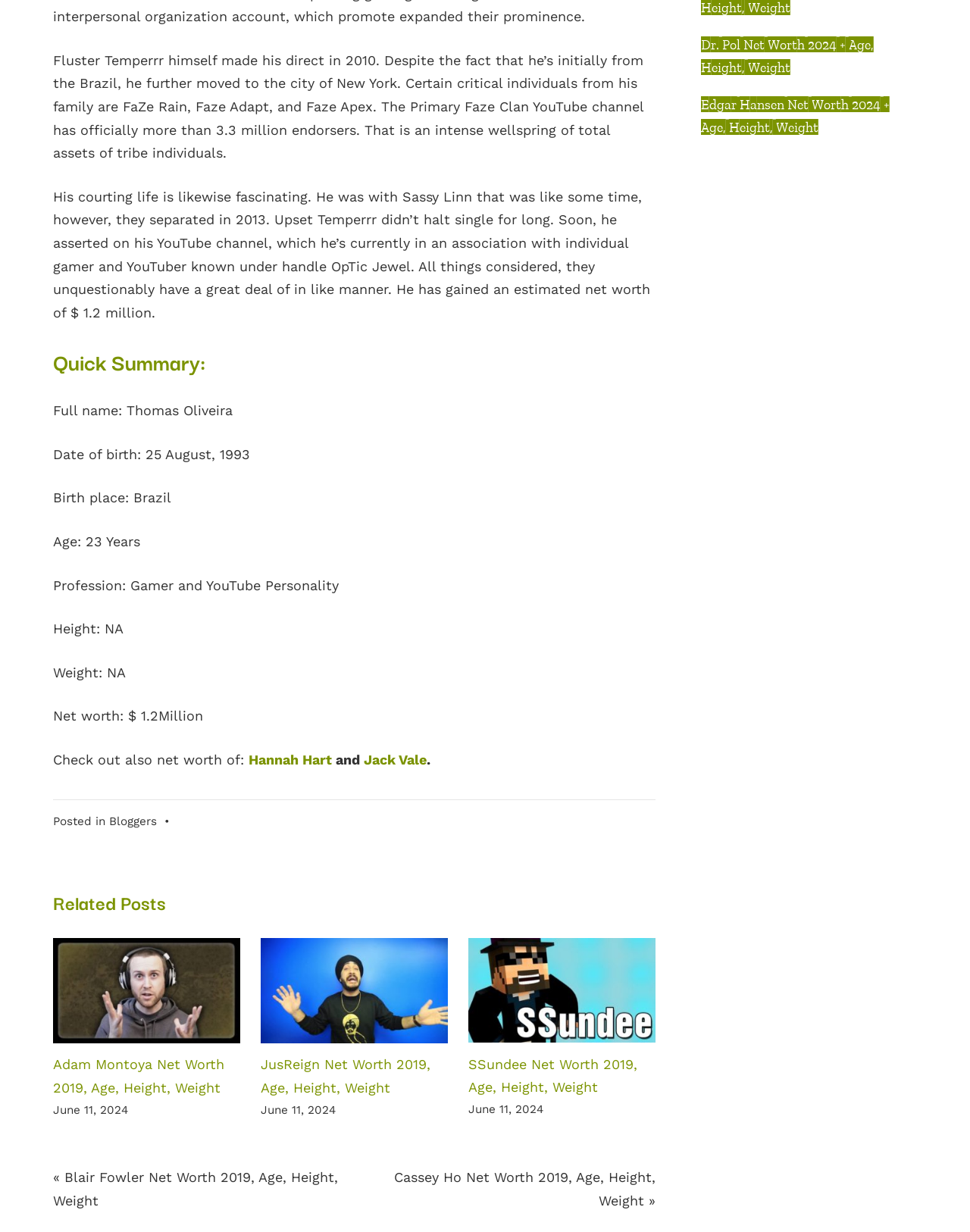Provide the bounding box coordinates of the HTML element described by the text: "7".

None